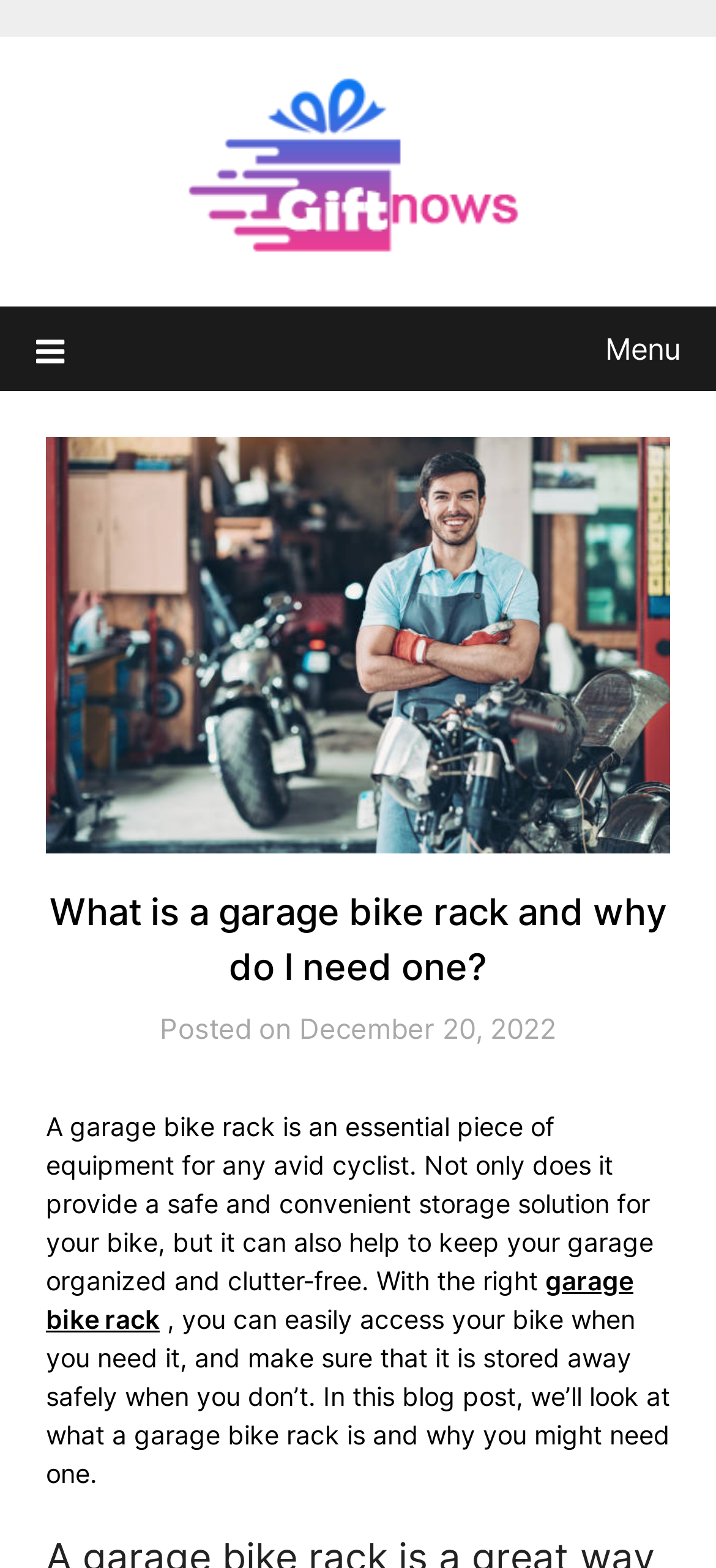What is the purpose of a garage bike rack?
Please use the visual content to give a single word or phrase answer.

Storage and organization